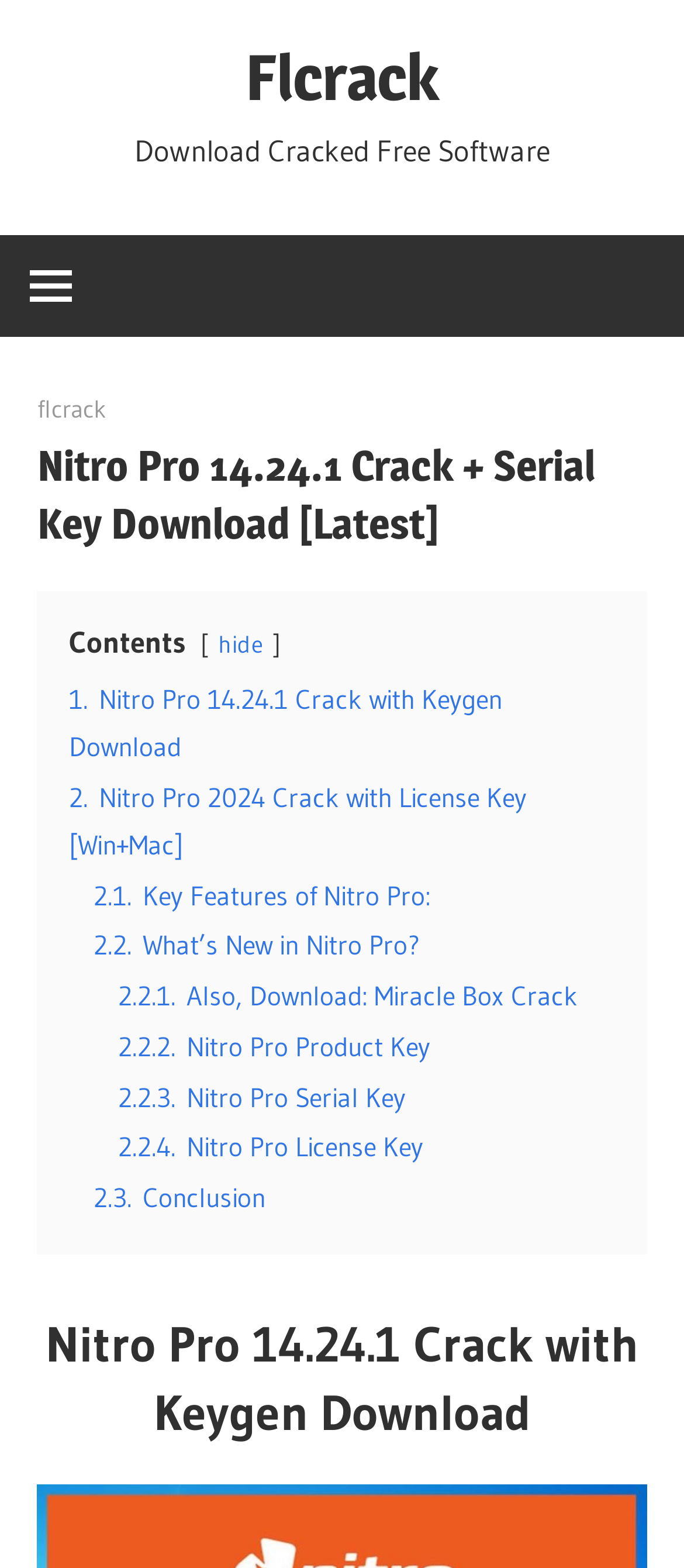Identify the bounding box of the UI element that matches this description: "2.2.2. Nitro Pro Product Key".

[0.172, 0.657, 0.629, 0.678]